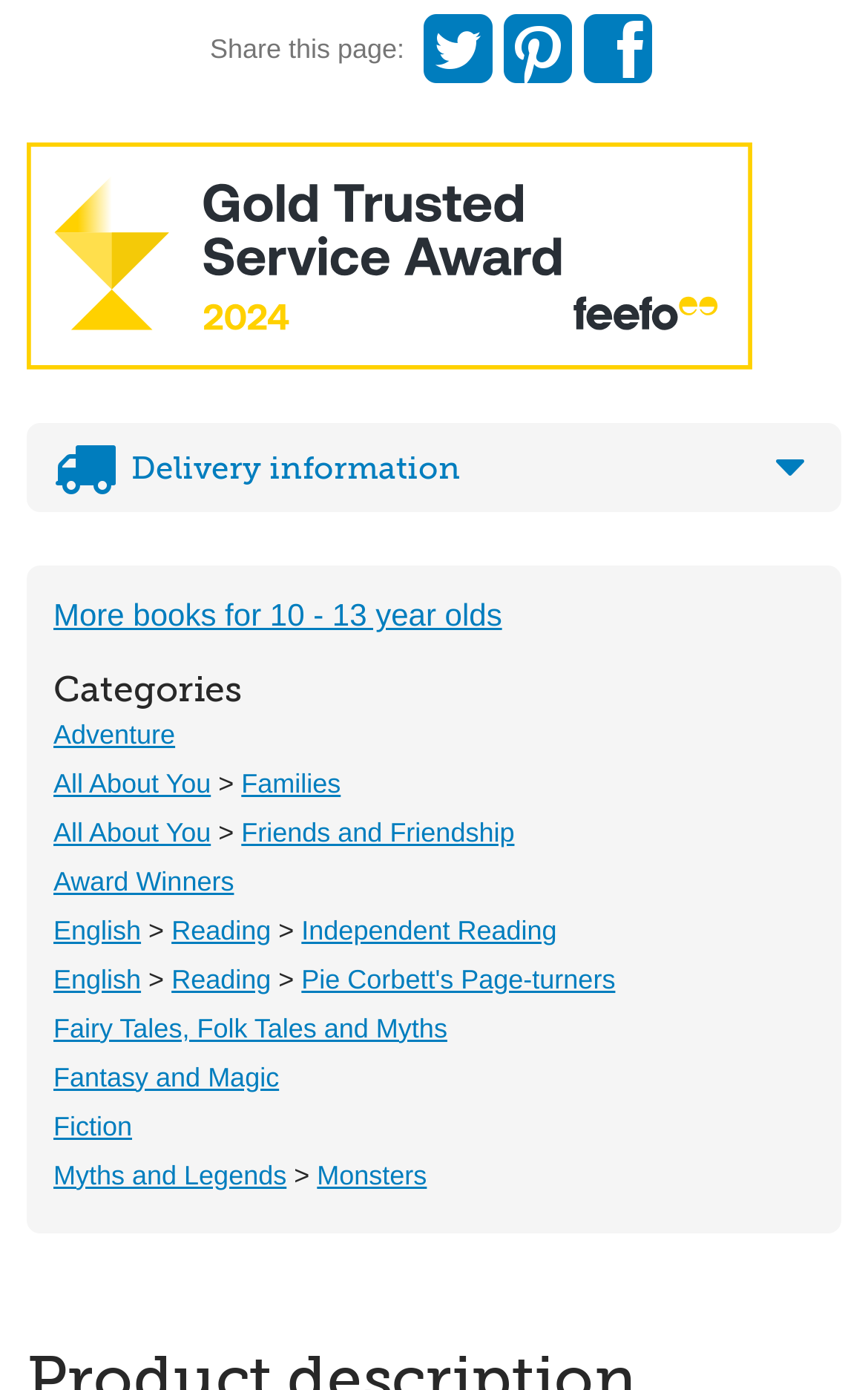Provide the bounding box coordinates of the HTML element this sentence describes: "title="Blueprint Internet Marketing"".

None